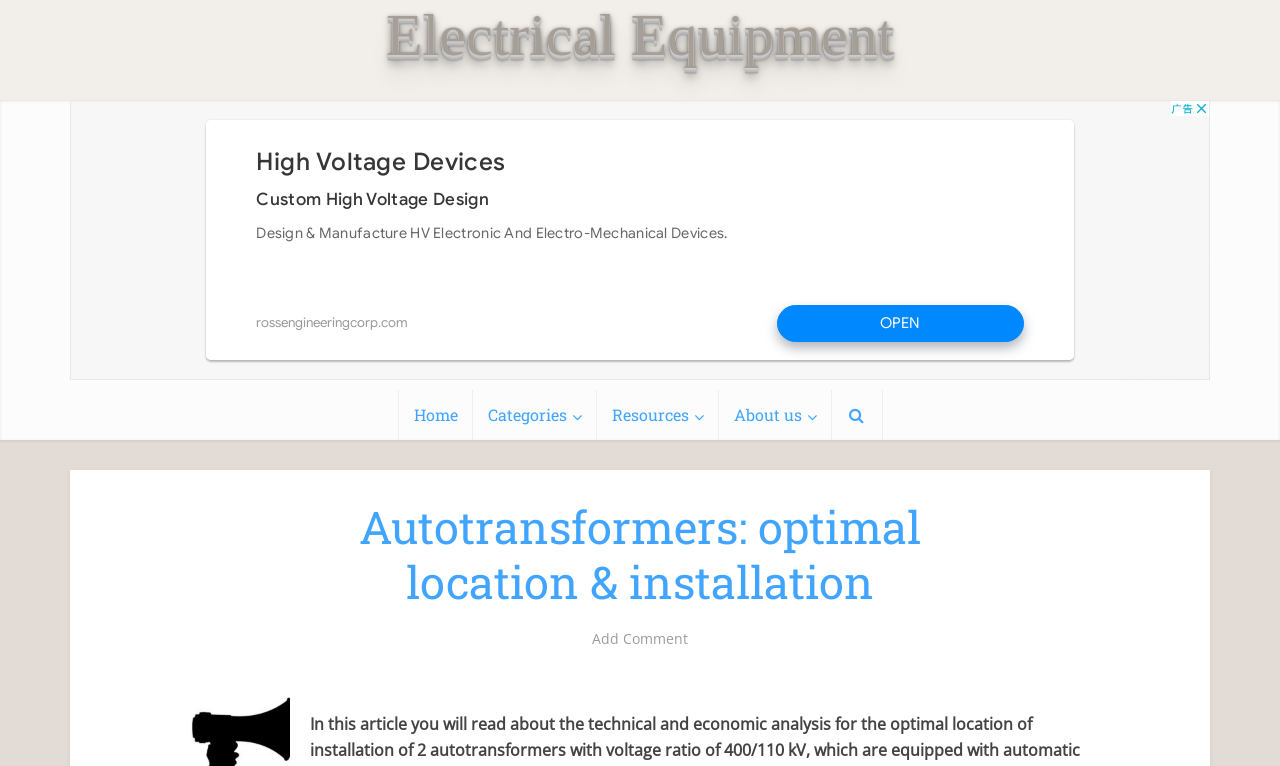Is there a comment section on the webpage?
Deliver a detailed and extensive answer to the question.

I found a link 'Add Comment' at the bottom of the webpage, which suggests that there is a comment section where users can add their comments.